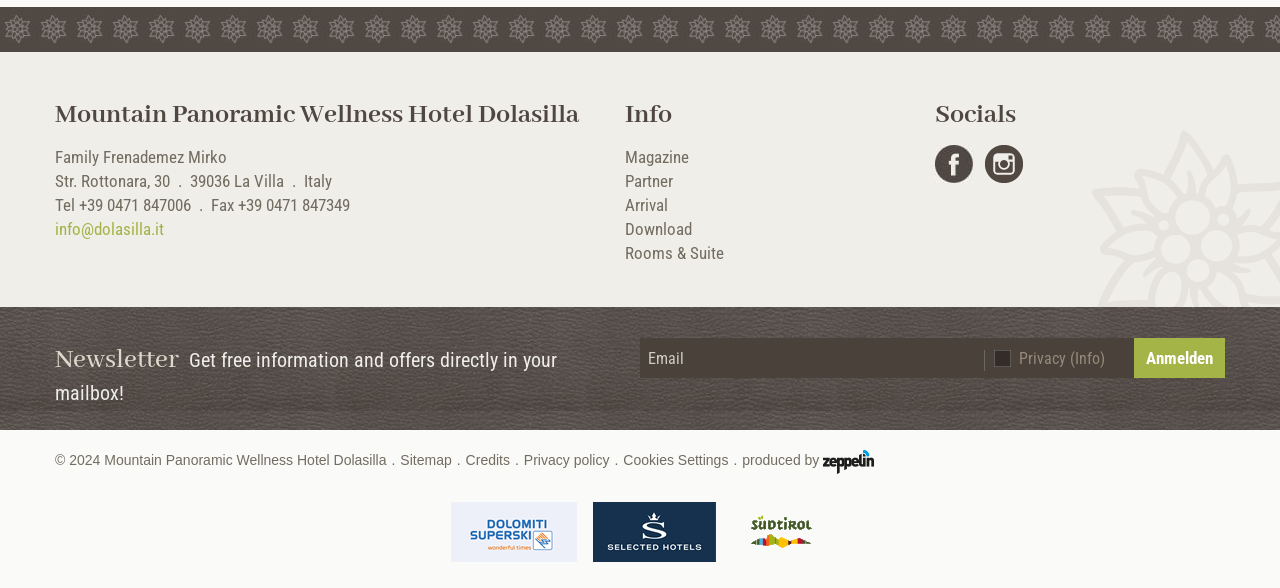From the webpage screenshot, identify the region described by Rooms & Suite. Provide the bounding box coordinates as (top-left x, top-left y, bottom-right x, bottom-right y), with each value being a floating point number between 0 and 1.

[0.488, 0.413, 0.566, 0.447]